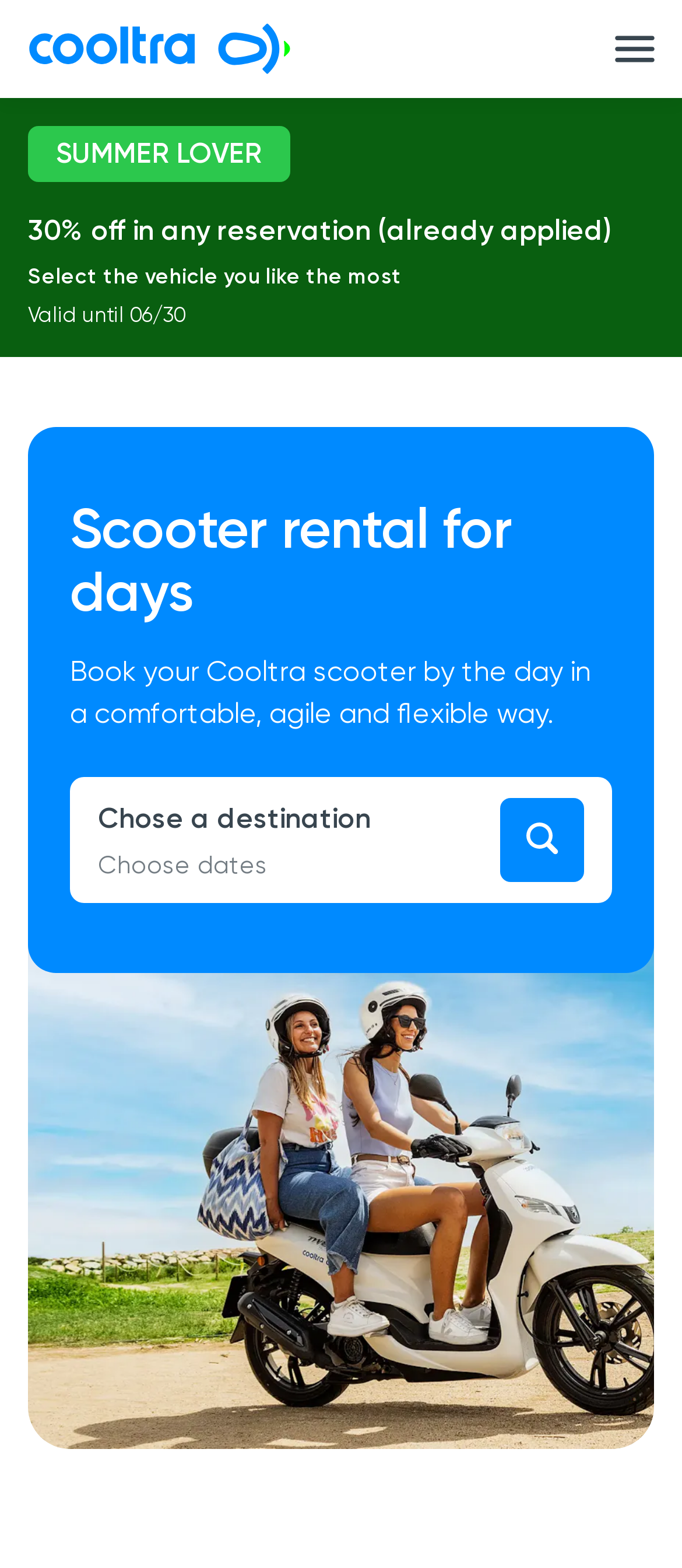Extract the bounding box of the UI element described as: "Chose a destinationChoose dates".

[0.103, 0.496, 0.897, 0.576]